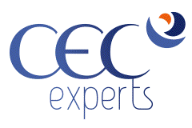Give a one-word or short phrase answer to the question: 
What type of consultancy is represented by the logo?

Professional consultancy